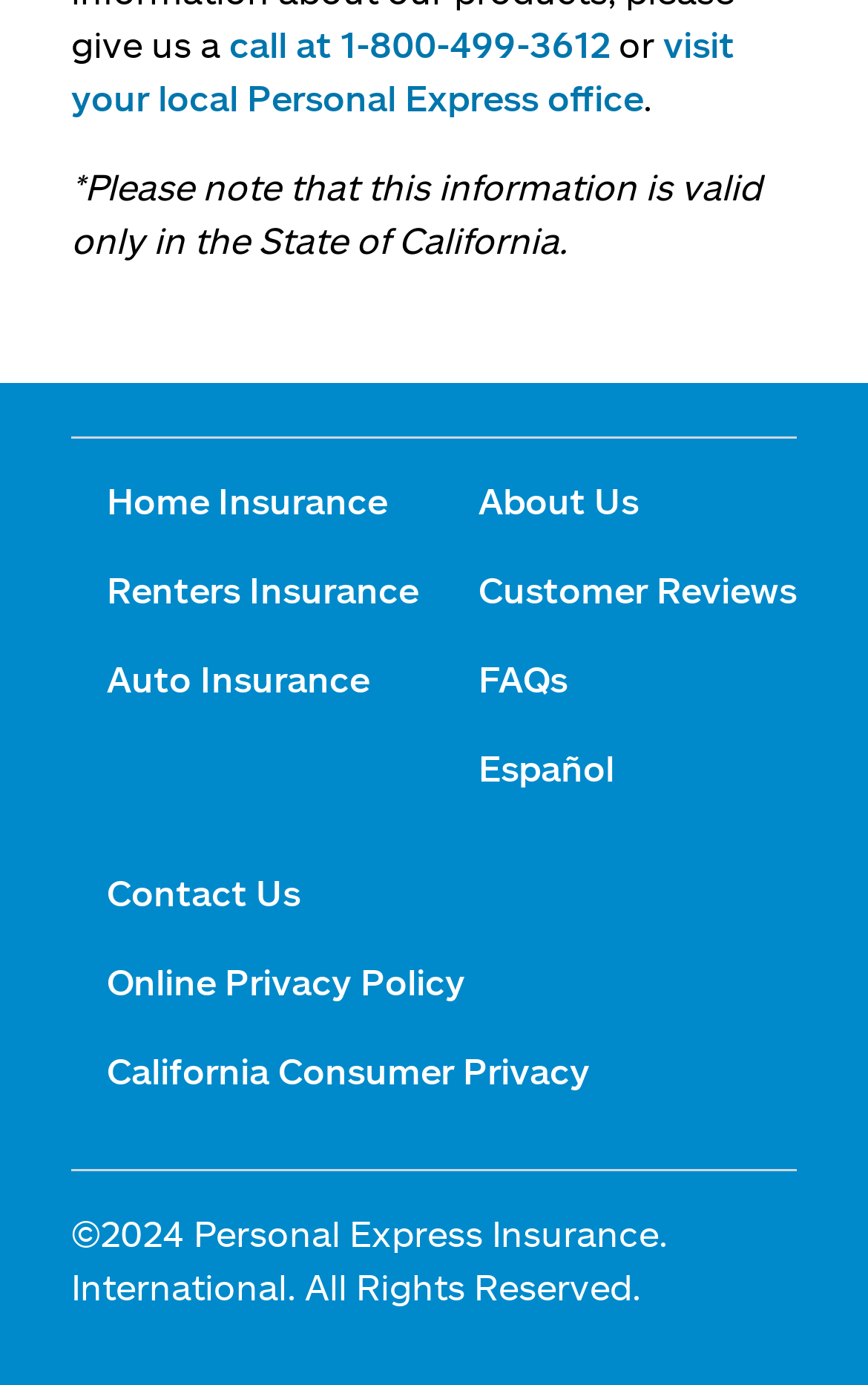What is the note mentioned at the top of the webpage?
Refer to the image and give a detailed answer to the question.

The StaticText element at the top of the webpage mentions a note that says '*Please note that this information is valid only in the State of California.', indicating that the information provided on the webpage is only applicable to the state of California.